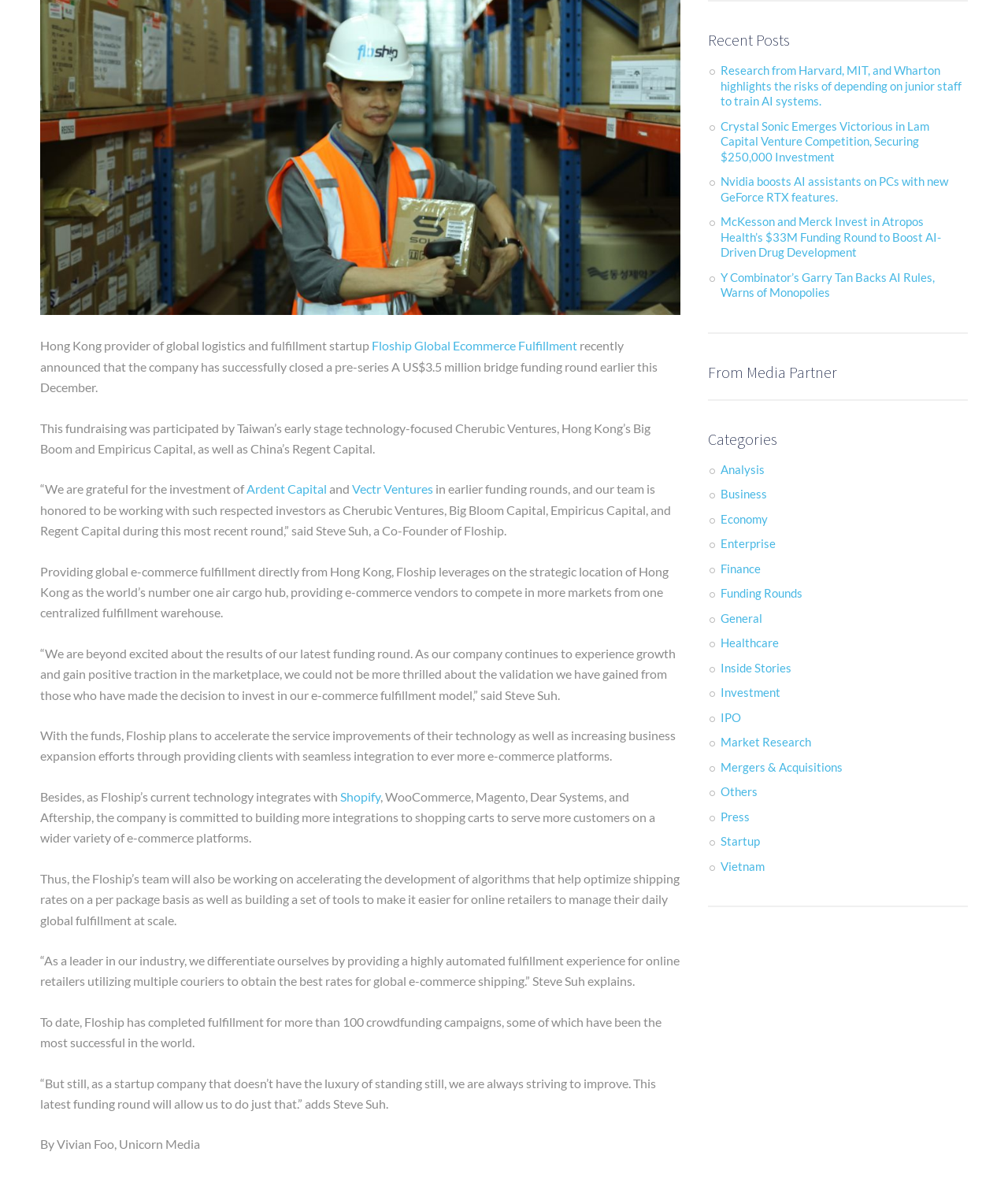Given the element description "Press", identify the bounding box of the corresponding UI element.

[0.715, 0.68, 0.744, 0.692]